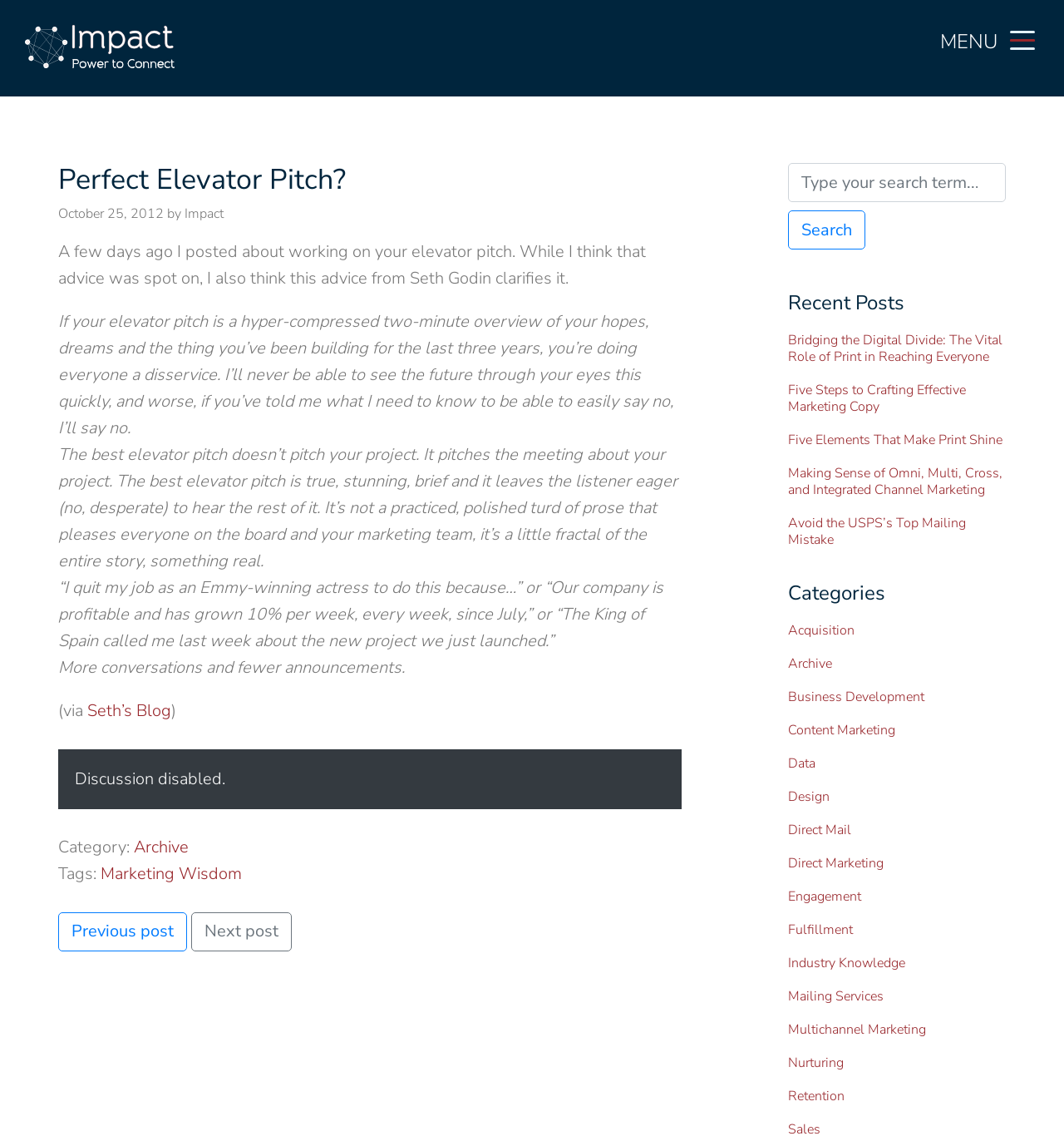What is the purpose of an elevator pitch according to Seth Godin?
Based on the image content, provide your answer in one word or a short phrase.

To pitch the meeting about your project